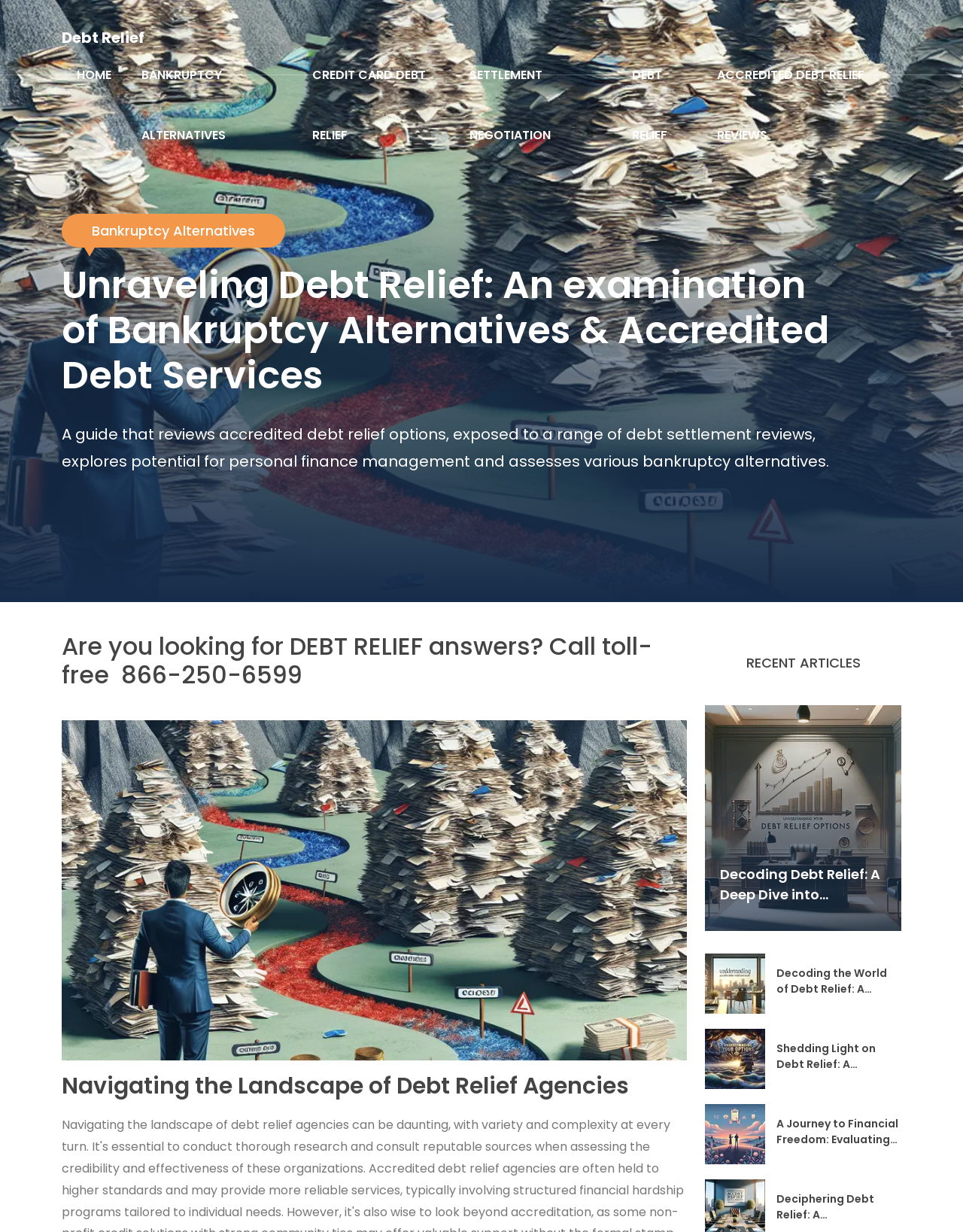Please answer the following question using a single word or phrase: 
What is the topic of the image with the caption 'Navigating the Landscape of Debt Relief Agencies'?

Debt Relief Agencies